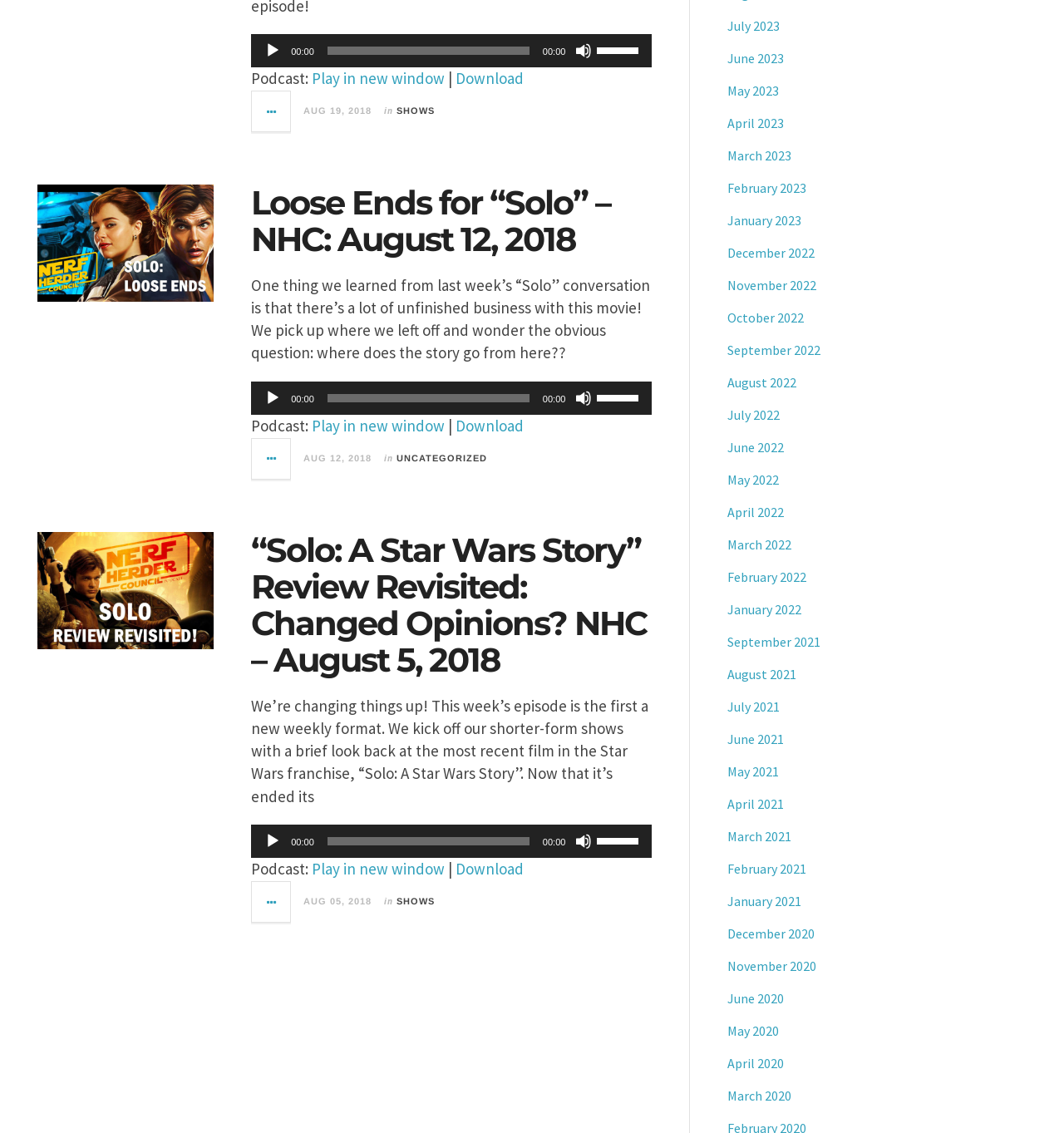Please identify the bounding box coordinates of the clickable area that will allow you to execute the instruction: "Download the podcast".

[0.428, 0.073, 0.492, 0.09]